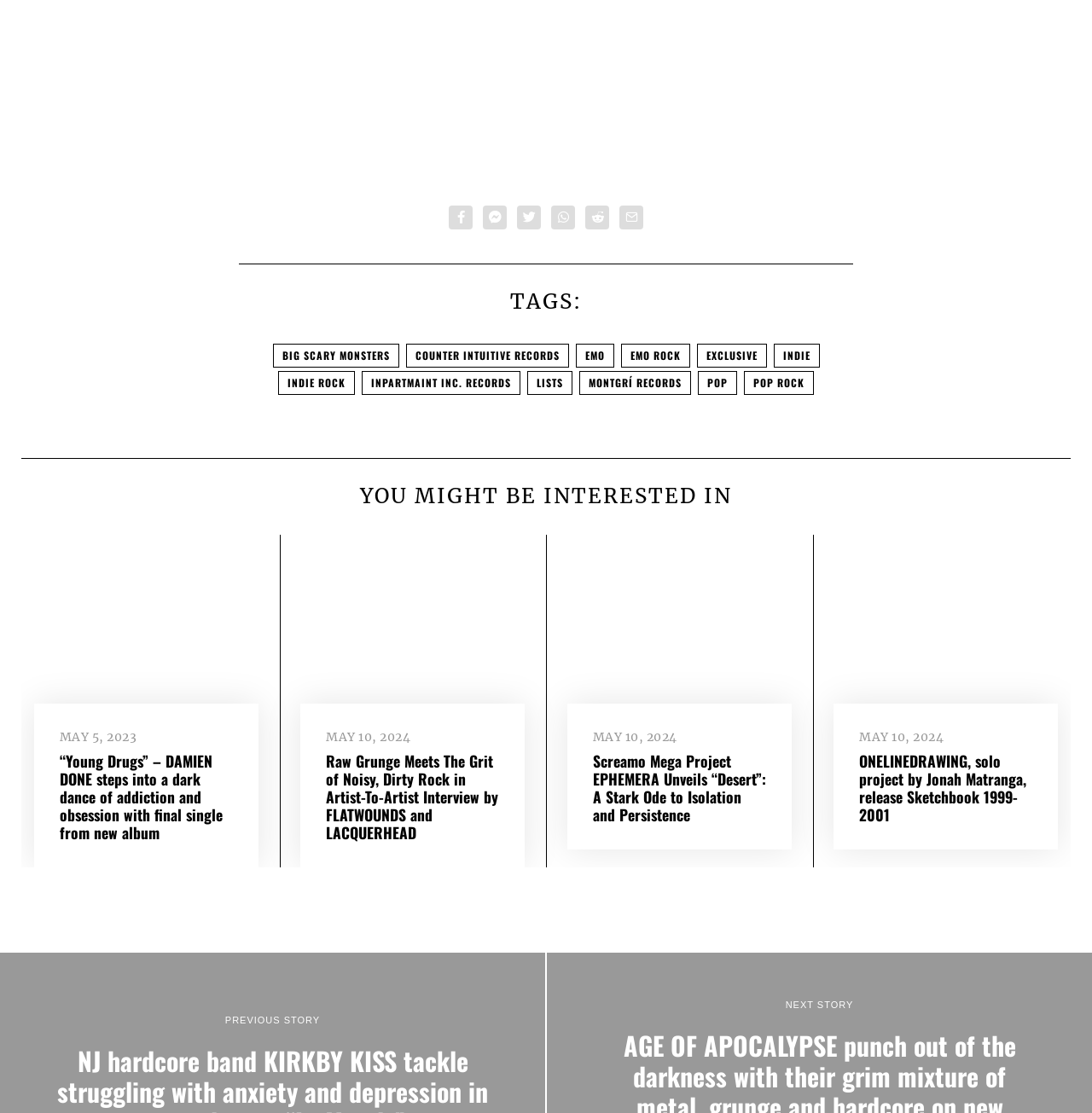What is the date of the latest article?
Using the image, respond with a single word or phrase.

MAY 10, 2024